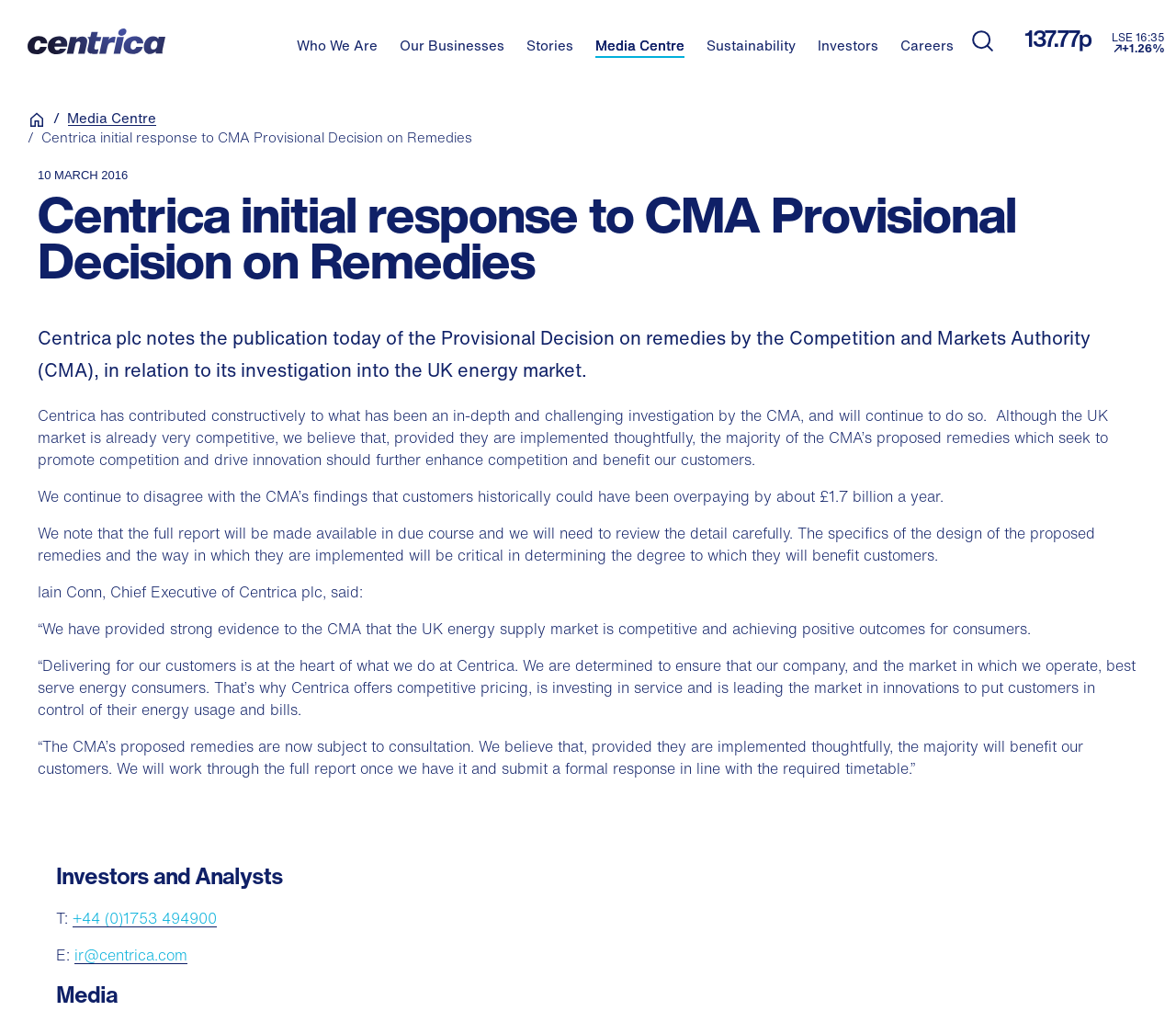Please determine the bounding box coordinates of the clickable area required to carry out the following instruction: "Go to the 'Media Centre'". The coordinates must be four float numbers between 0 and 1, represented as [left, top, right, bottom].

[0.506, 0.038, 0.582, 0.057]